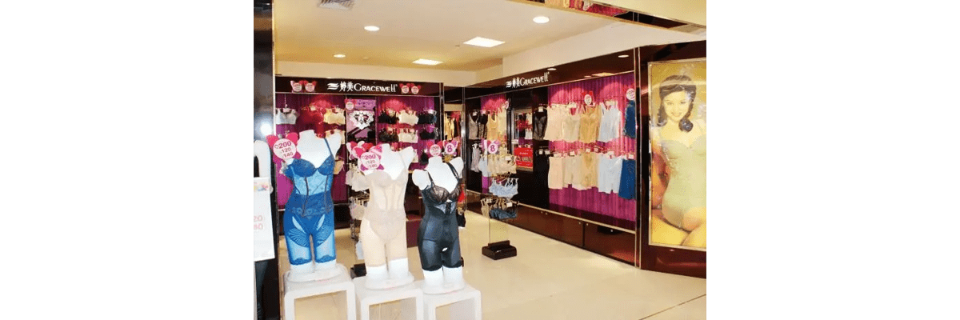Formulate a detailed description of the image content.

The image showcases a vibrant and well-organized display from a GRACEWELL store, known for its body shaper products. In the foreground, three mannequins present a variety of body shaper undergarments, featuring different colors and styles. The mannequin on the left displays a striking blue piece, while the middle showcases a more neutral tone, and the right mannequin features a sleek black option. Behind them, the store is adorned with colorful hanging garments, neatly arranged to entice shoppers.

The walls are decorated in a bold contrast of rich colors, with light pink accents that highlight the products and create a welcoming atmosphere. Illuminated shelves display additional underwear pieces, emphasizing the brand's extensive collection. The overall aesthetic conveys a sense of modern fashion focused on functionality and style, making it an appealing destination for customers seeking quality women's underwear.